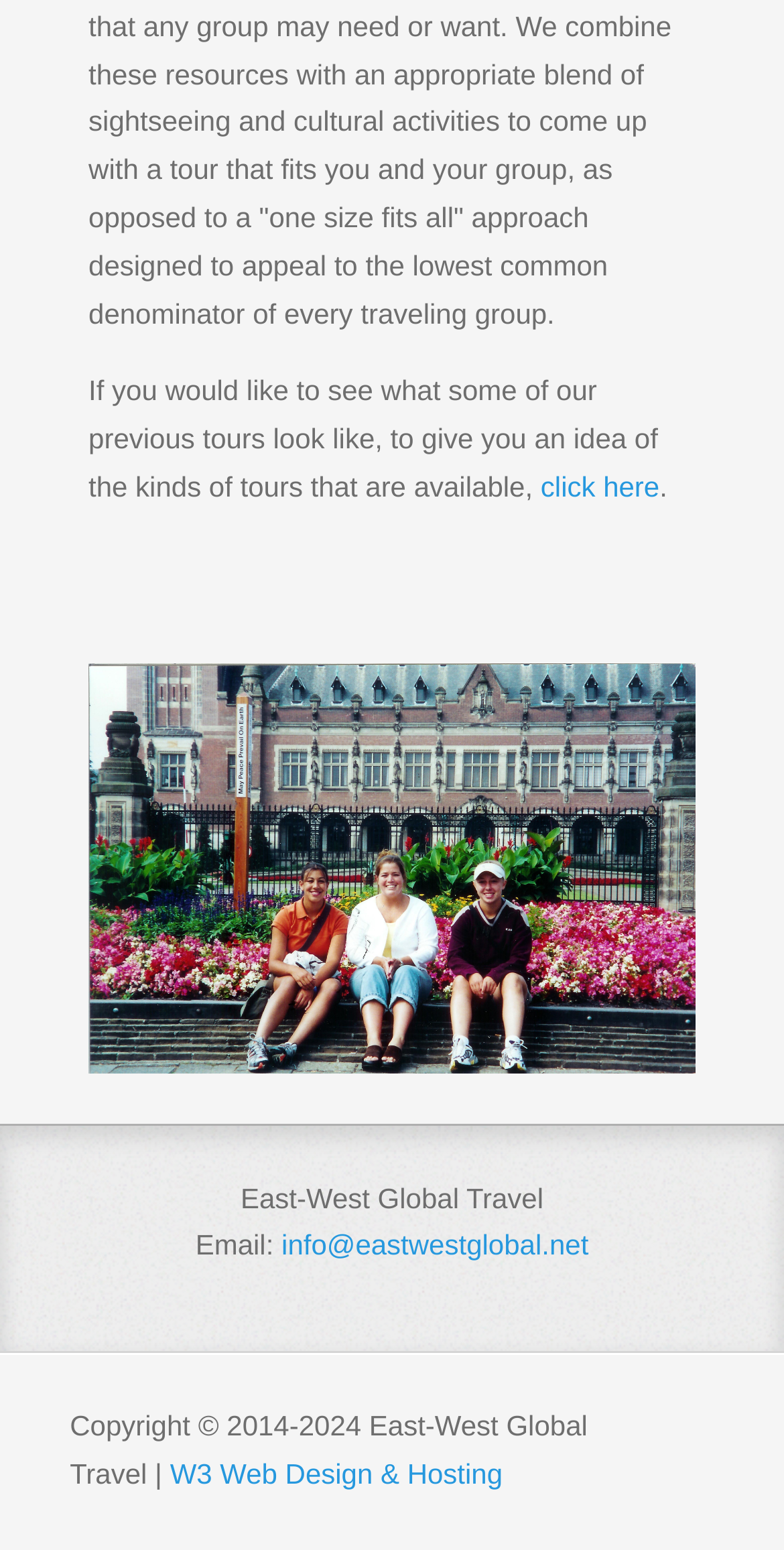What is the name of the travel company?
Answer with a single word or short phrase according to what you see in the image.

East-West Global Travel